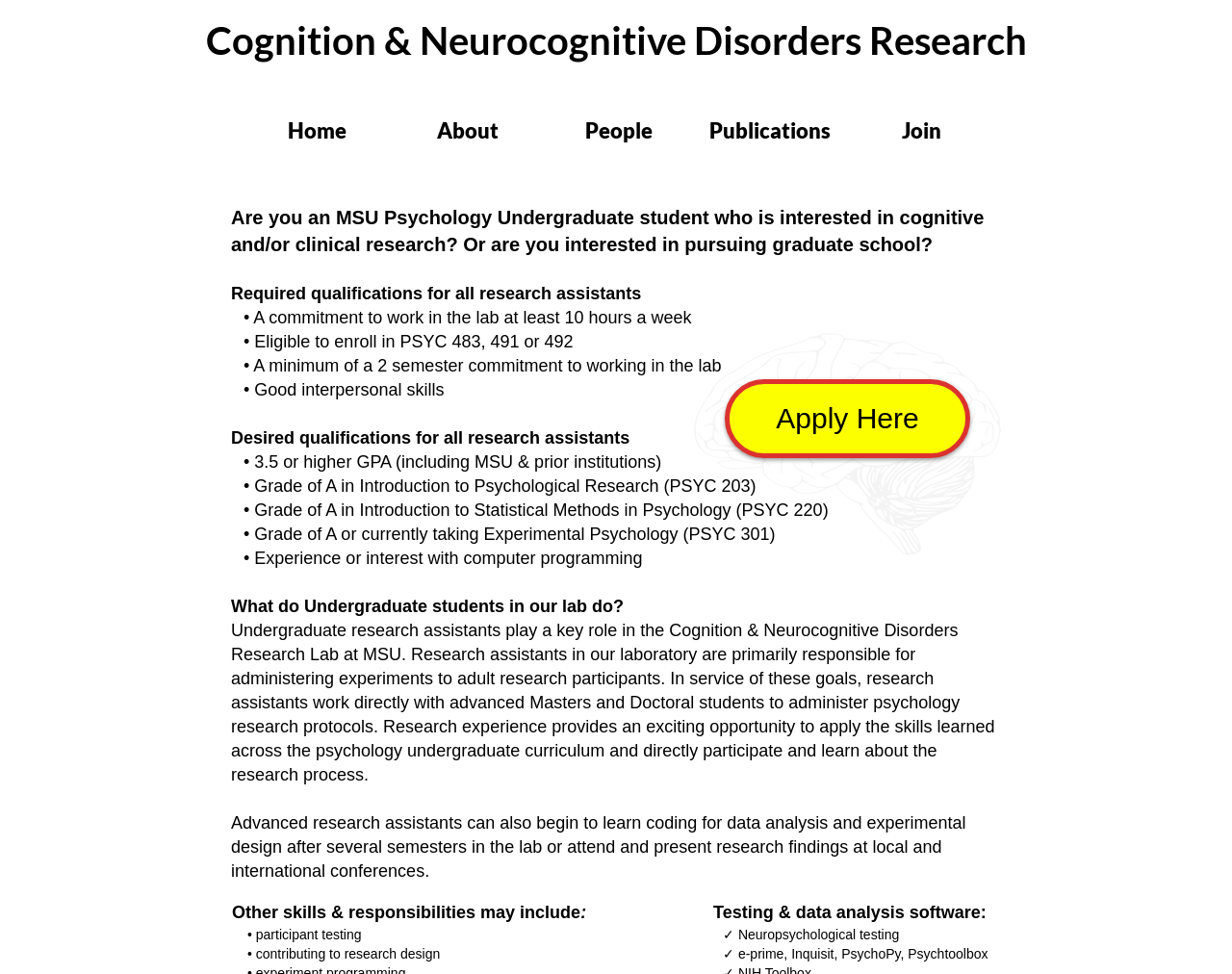Offer a detailed explanation of the webpage layout and contents.

This webpage is about joining the Cognition & Neurocognitive Disorders Research Lab at Michigan State University (MSU). At the top, there is a brief title "Join" and a small non-descriptive text element. Below this, there is a link to "Cognition & Neurocognitive Disorders Research" on the left side of the page.

The main content of the page is divided into several sections. The first section is an introduction, which asks if the visitor is an MSU Psychology undergraduate student interested in cognitive and/or clinical research or pursuing graduate school.

The next section lists the required qualifications for research assistants, including a commitment to work in the lab for at least 10 hours a week, eligibility to enroll in specific psychology courses, a minimum of a 2-semester commitment, and good interpersonal skills. These requirements are listed in a vertical column on the left side of the page.

Following this, there is a section on desired qualifications, which includes a high GPA, grades of A in specific psychology courses, and experience or interest in computer programming. These desired qualifications are listed in a similar vertical column below the required qualifications.

The page then describes what undergraduate students in the lab do, which includes administering experiments to adult research participants and working with advanced Masters and Doctoral students. This text is located on the left side of the page, spanning multiple lines.

Below this, there is a section that mentions advanced research assistants can learn coding for data analysis and experimental design, and attend or present research findings at conferences.

On the right side of the page, there is an "Apply Here" link, accompanied by an image. Below this, there is a section on other skills and responsibilities, which includes participant testing, contributing to research design, and using specific testing and data analysis software such as Neuropsychological testing, e-prime, Inquisit, PsychoPy, and Psychtoolbox. These skills and responsibilities are listed in a vertical column on the right side of the page.